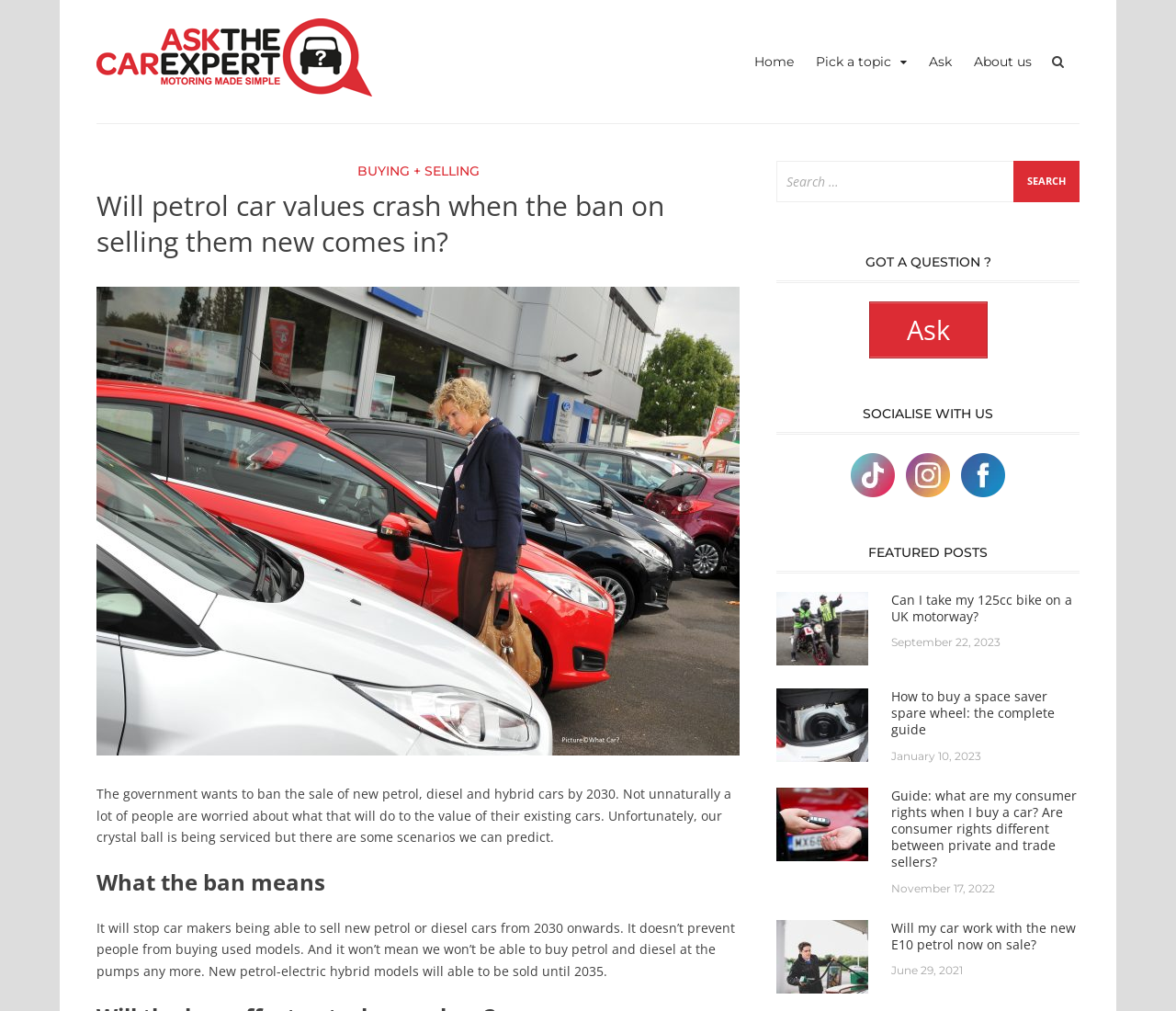Please locate the bounding box coordinates for the element that should be clicked to achieve the following instruction: "Check Privacy Policy". Ensure the coordinates are given as four float numbers between 0 and 1, i.e., [left, top, right, bottom].

None